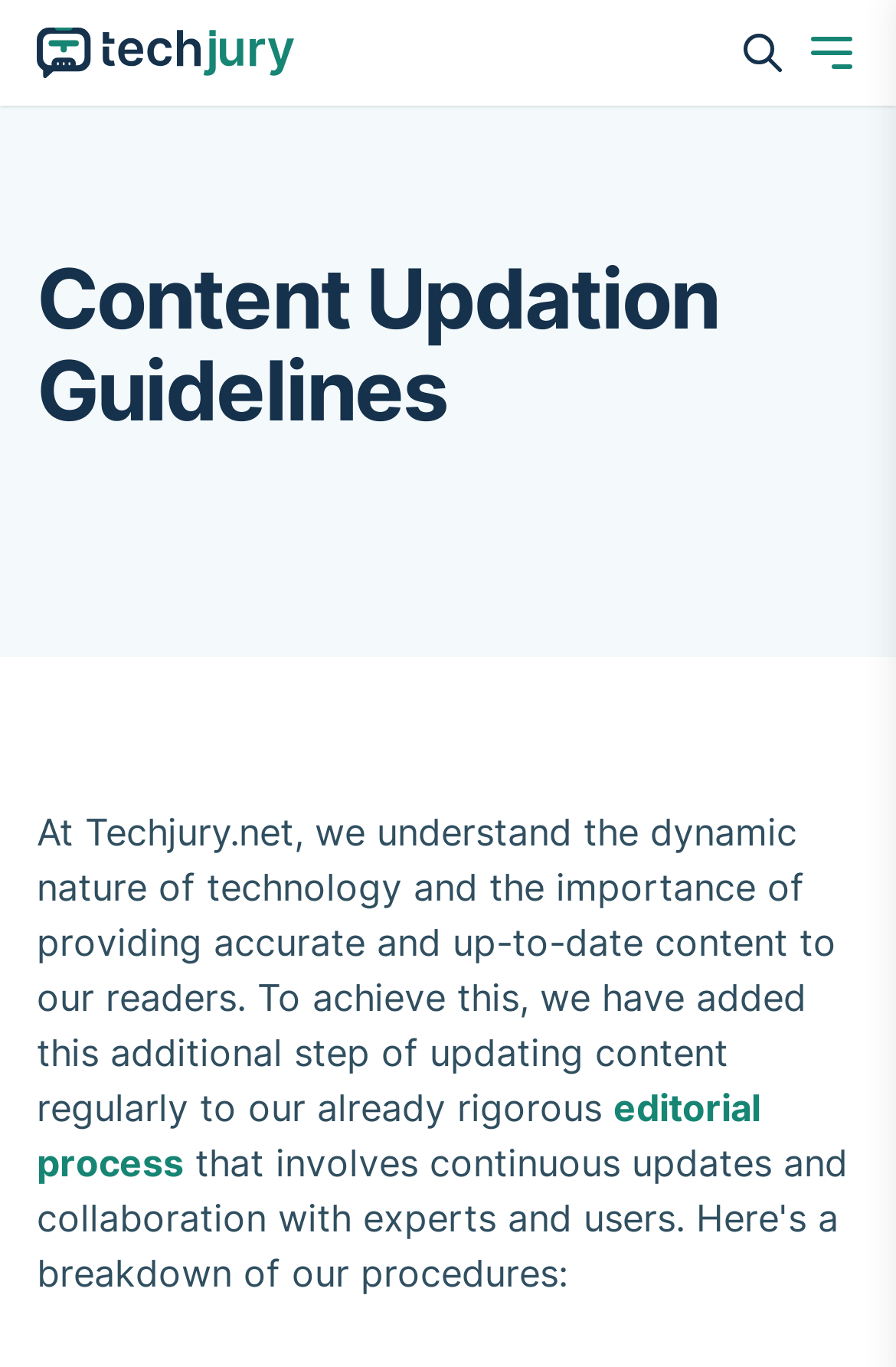Predict the bounding box of the UI element based on this description: "alt="Techjury Logo"".

[0.041, 0.0, 0.328, 0.077]